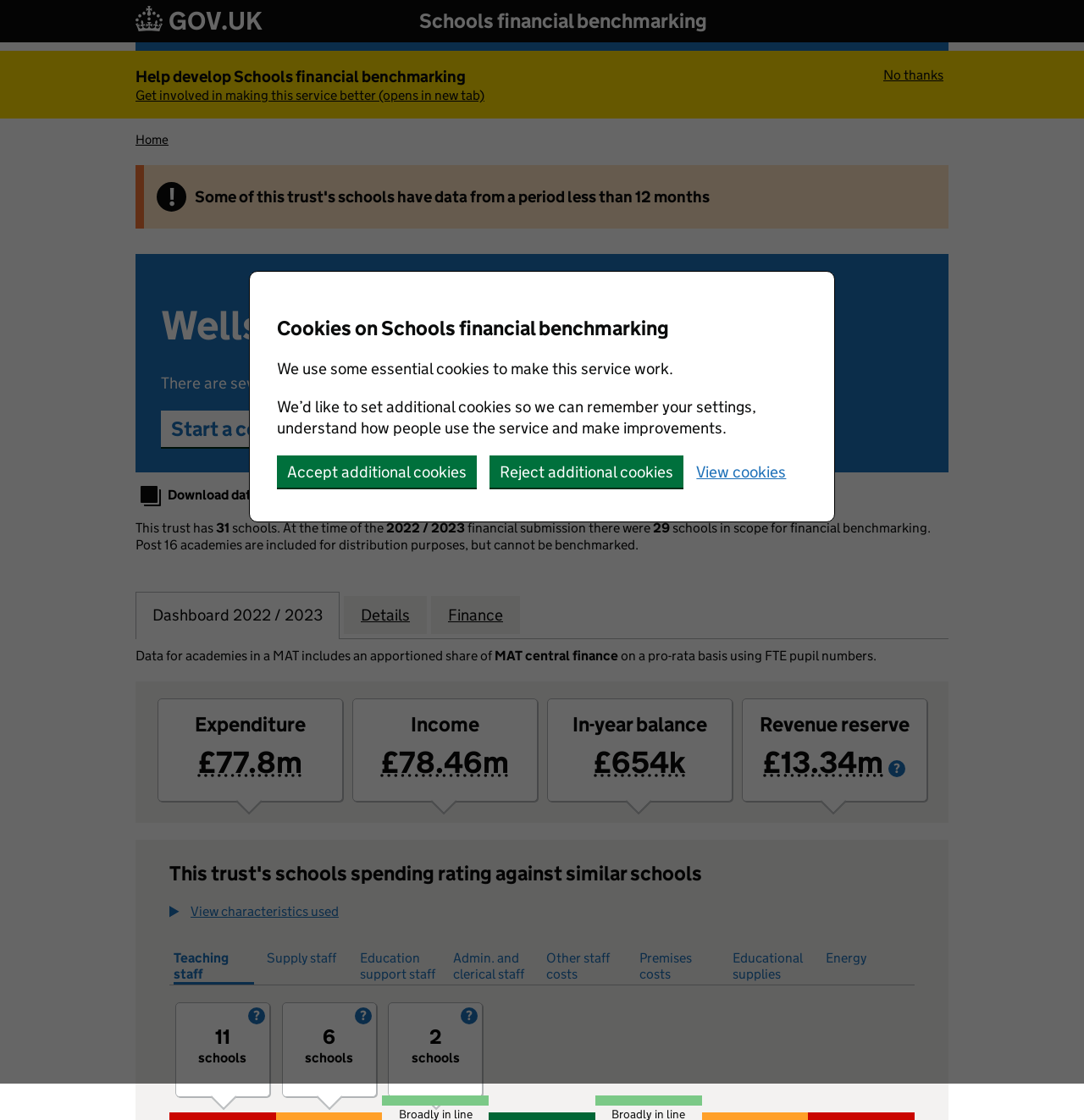Determine the bounding box coordinates of the clickable region to execute the instruction: "Learn more about 'STOCKS TO WATCH'". The coordinates should be four float numbers between 0 and 1, denoted as [left, top, right, bottom].

None